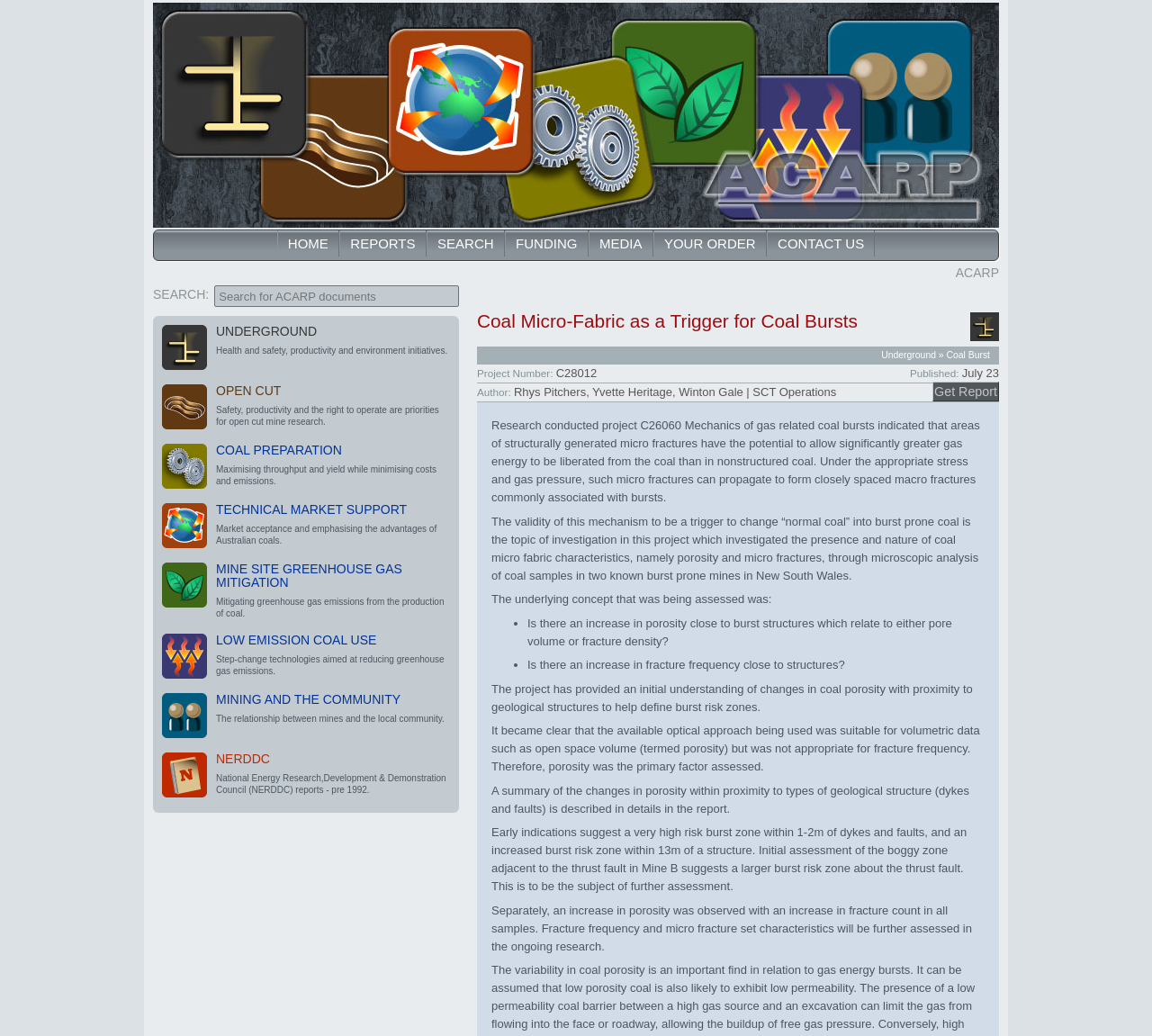Describe in detail what you see on the webpage.

The webpage is about ACARP Abstract, which appears to be a research organization focused on coal mining. At the top of the page, there are four identical images of the ACARP logo, followed by a navigation menu with links to HOME, REPORTS, SEARCH, FUNDING, MEDIA, YOUR ORDER, and CONTACT US.

Below the navigation menu, there is a heading "Coal Micro-Fabric as a Trigger for Coal Bursts" and a subheading "Underground » Coal Burst". The page then displays a report abstract, which discusses the research project's objective to investigate the presence and nature of coal micro fabric characteristics, namely porosity and micro fractures, through microscopic analysis of coal samples in two known burst-prone mines in New South Wales.

The report abstract is divided into several sections, including an introduction, research questions, and findings. The findings are presented in a series of paragraphs, with bullet points highlighting the key results. The report also includes a summary of the changes in porosity within proximity to types of geological structures and an assessment of the burst risk zone.

On the right-hand side of the page, there is a search bar with a label "SEARCH:" and a textbox to input search queries. Below the search bar, there are three headings: "UNDERGROUND", "OPEN CUT", and "COAL PREPARATION", each with a brief description and a list of recently completed projects. Each project is listed with a title, a brief summary, and a link to the full report.

The page has a clean and organized layout, with clear headings and concise text. The use of bullet points and short paragraphs makes the content easy to read and understand.